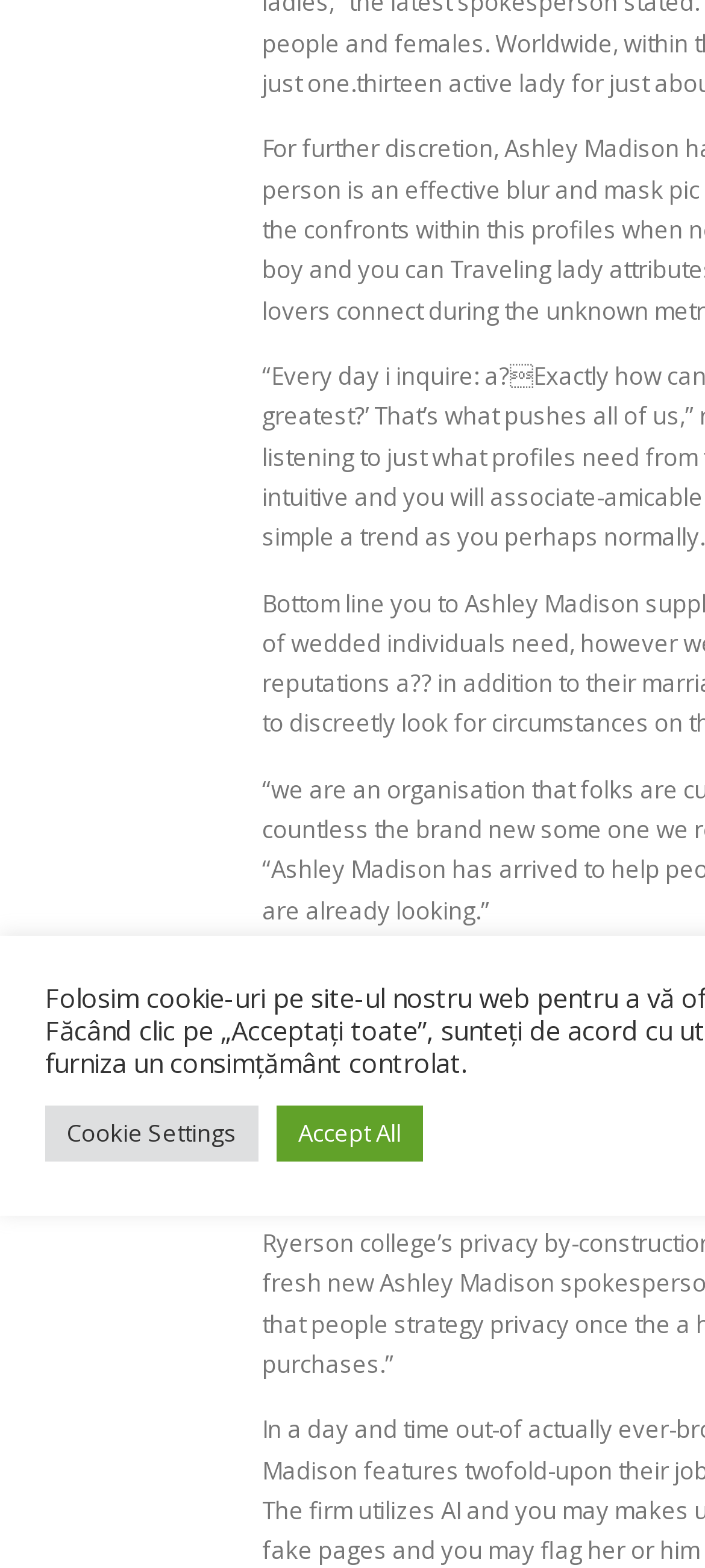Extract the bounding box coordinates for the UI element described by the text: "Cookie Settings". The coordinates should be in the form of [left, top, right, bottom] with values between 0 and 1.

[0.064, 0.705, 0.367, 0.741]